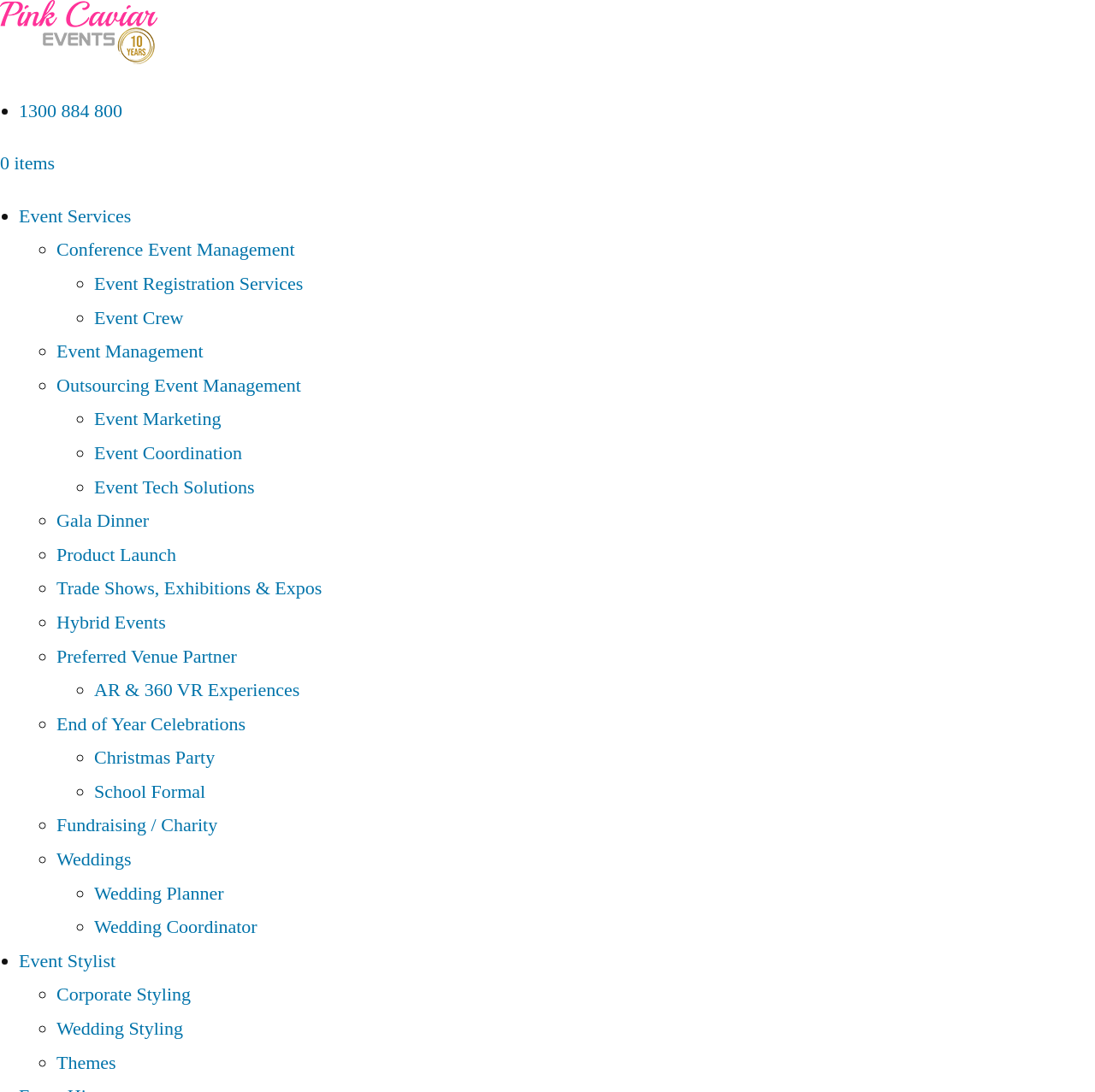Provide a brief response to the question below using a single word or phrase: 
What is the company name?

Pink Caviar Events